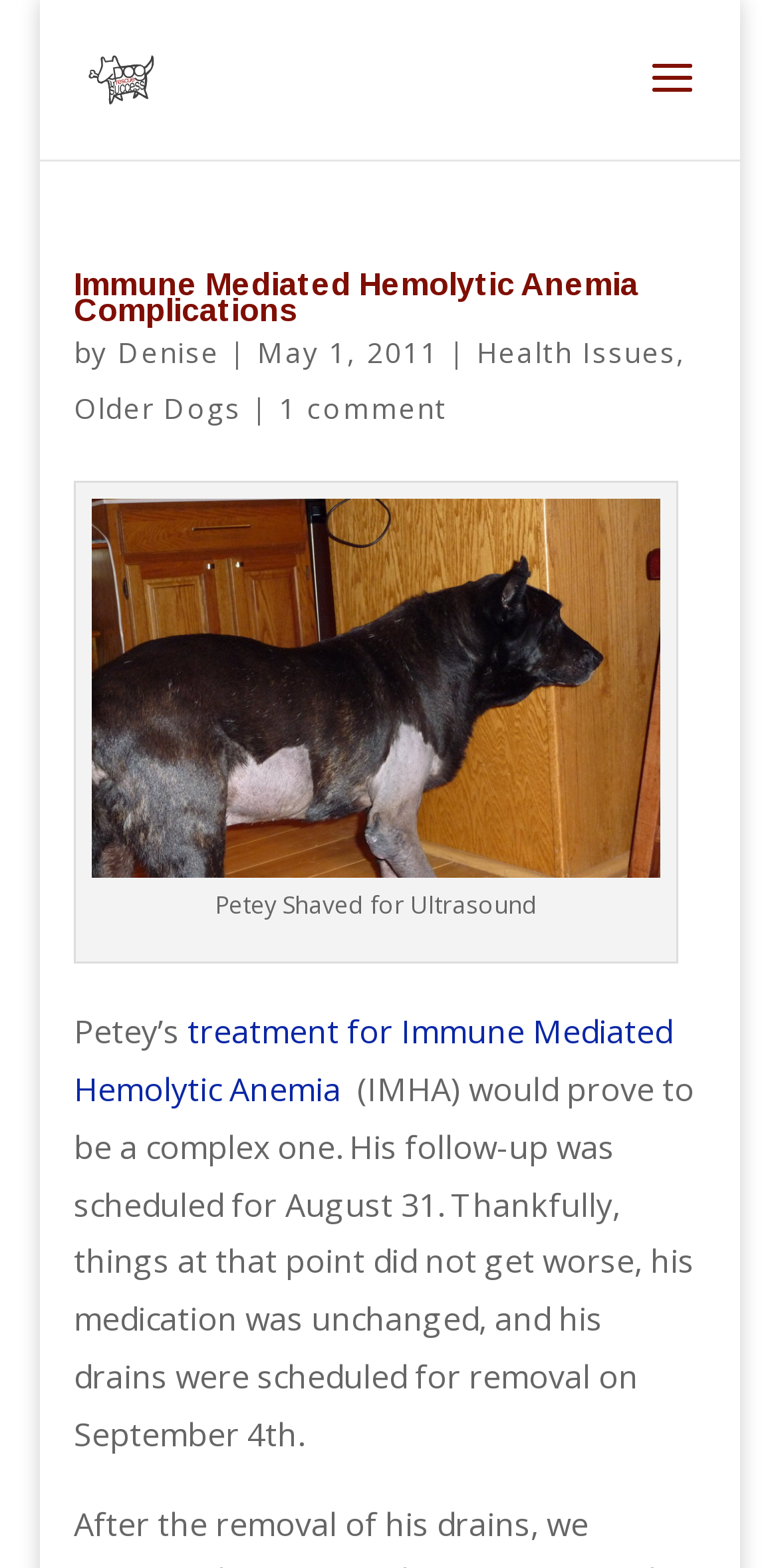Offer a detailed explanation of the webpage layout and contents.

The webpage is about a dog rescue success story, specifically about a dog named Petey who had Immune Mediated Hemolytic Anemia (IMHA) complications. At the top, there is a logo or image of "Dog Rescue Success" with a link to the same title. Below the logo, there is a heading that reads "Immune Mediated Hemolytic Anemia Complications" with a link to the same title. 

To the right of the heading, there is a byline that reads "by Denise" with a link to the author's name, followed by the date "May 1, 2011". There are also links to "Health Issues" and "Older Dogs" on the same line, separated by vertical lines. 

Below this section, there is a large image that takes up most of the width of the page, with a caption "Petey Shaved for Ultrasound". The image is described by a caption attachment. 

To the left of the image, there is a block of text that describes Petey's treatment for IMHA, including his follow-up schedule and medication. The text is divided into two paragraphs, with the first paragraph describing the treatment and the second paragraph providing more details about his follow-up.